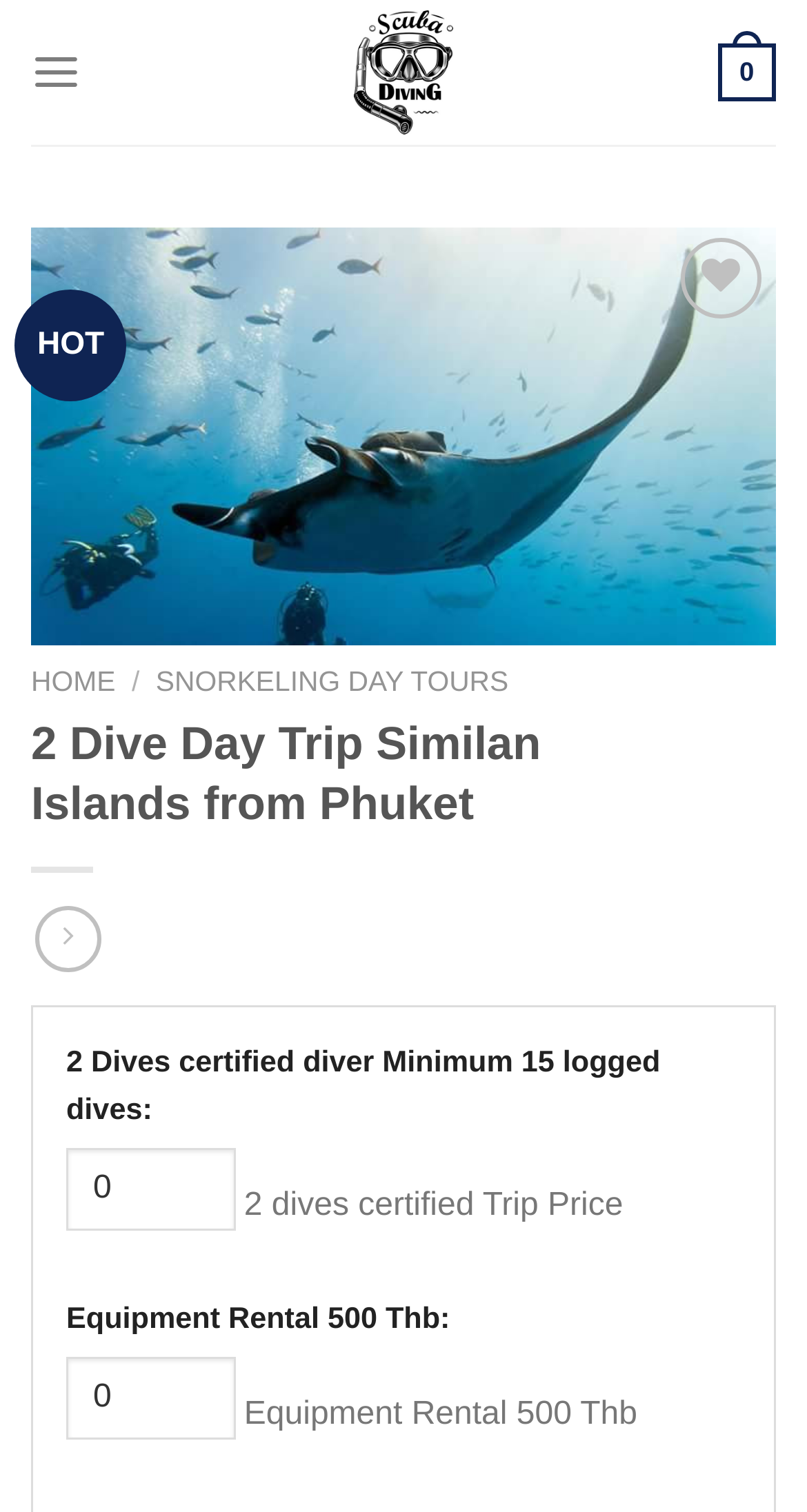Determine the bounding box coordinates of the clickable region to execute the instruction: "Click on the Previous button". The coordinates should be four float numbers between 0 and 1, denoted as [left, top, right, bottom].

[0.075, 0.261, 0.168, 0.316]